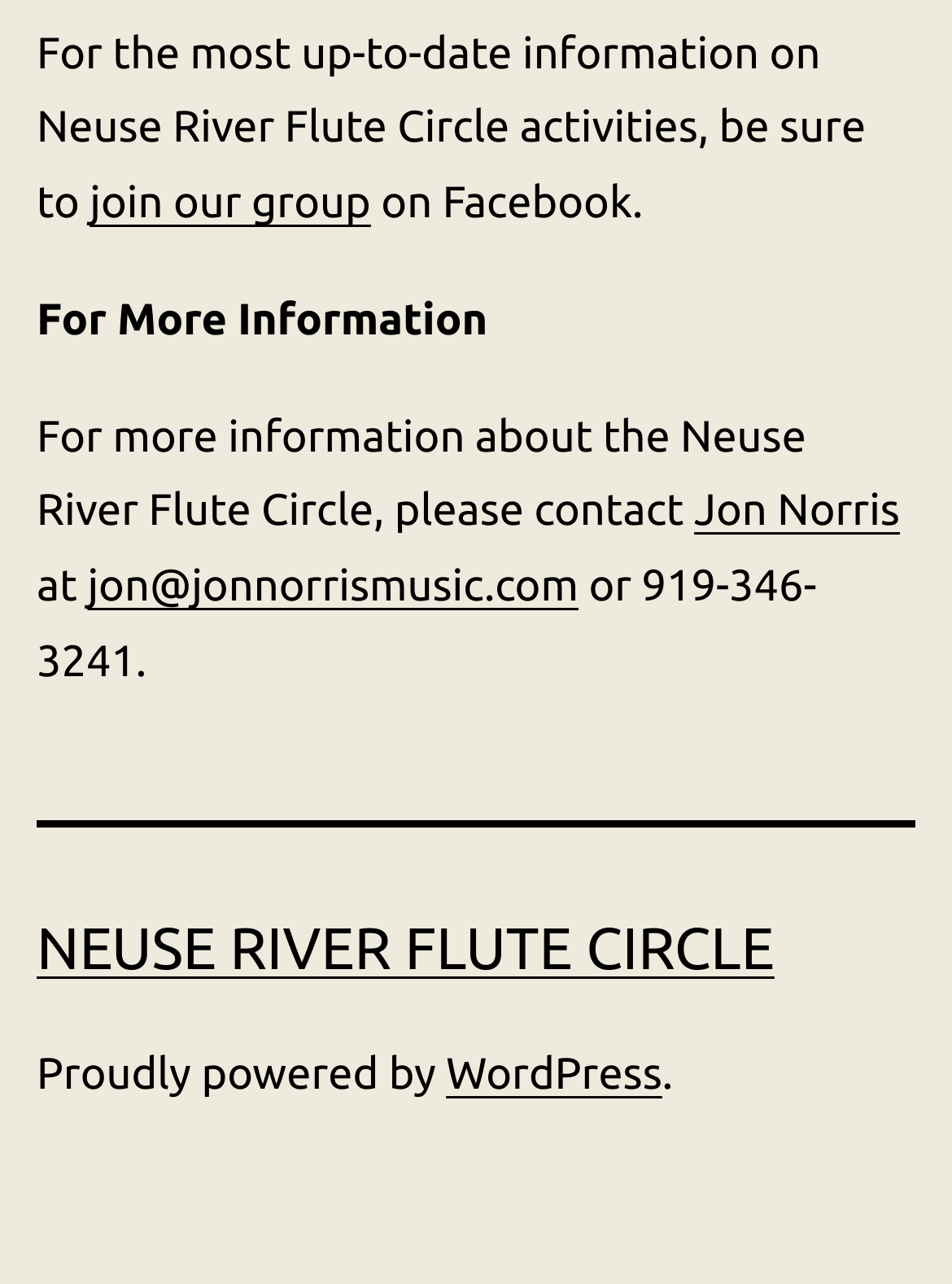What platform is the website powered by?
Refer to the image and give a detailed answer to the query.

The platform that powers the website can be found at the bottom of the webpage, where it says 'Proudly powered by WordPress', which indicates that the website is built using WordPress.